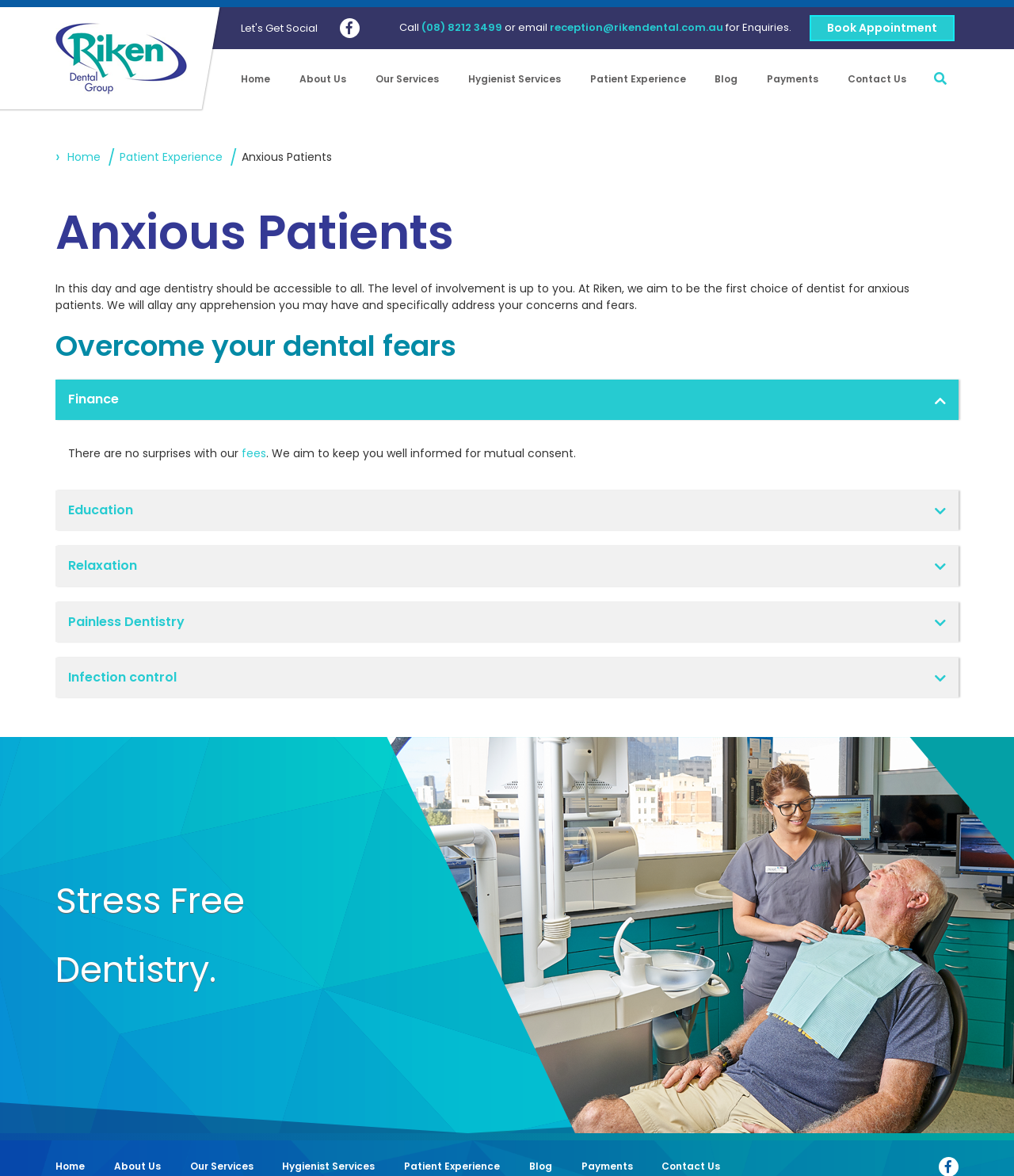Provide the bounding box coordinates of the area you need to click to execute the following instruction: "Click the 'Book Appointment' link".

[0.798, 0.013, 0.941, 0.035]